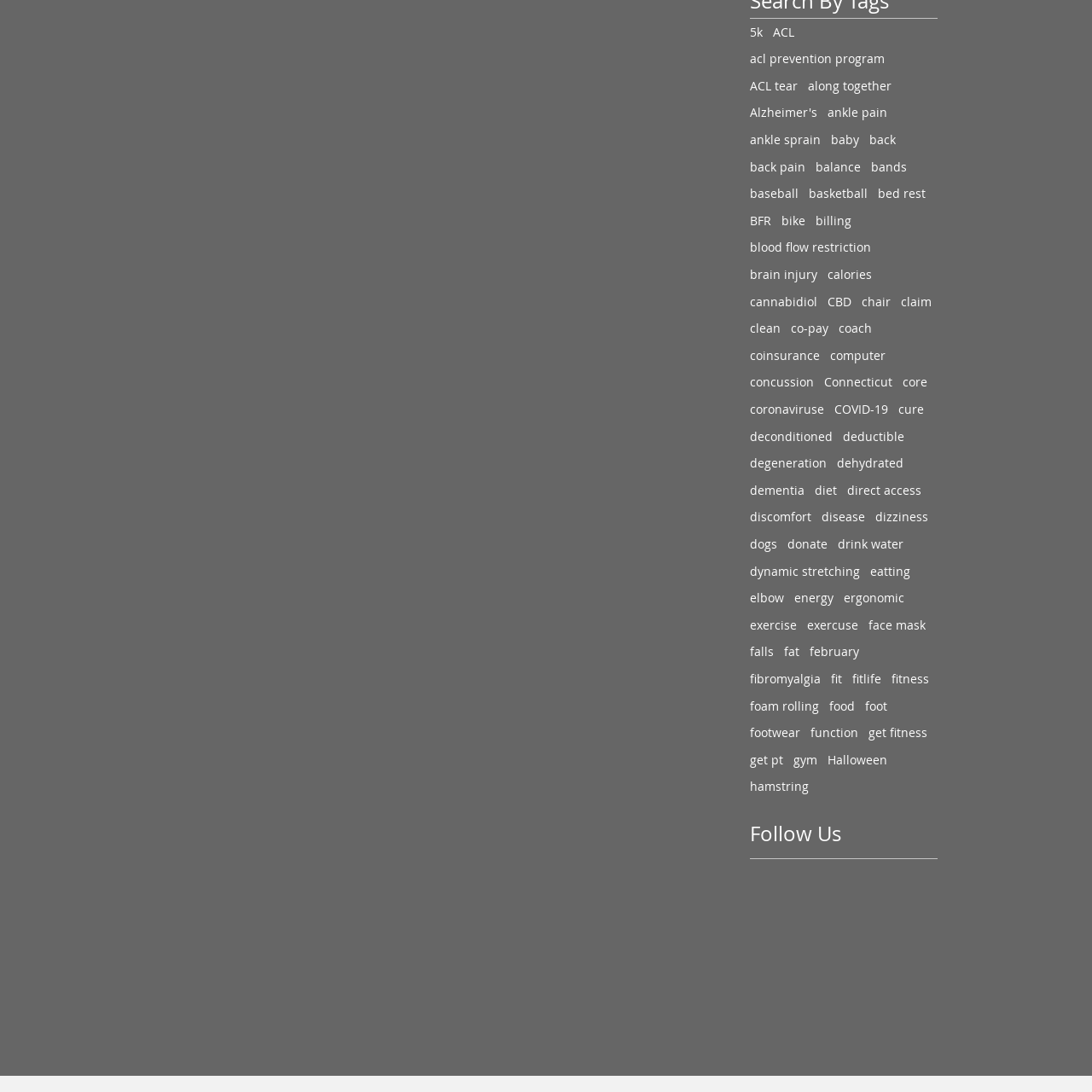Please identify the bounding box coordinates of the area that needs to be clicked to follow this instruction: "Go to the 'Facebook' page".

[0.687, 0.797, 0.705, 0.815]